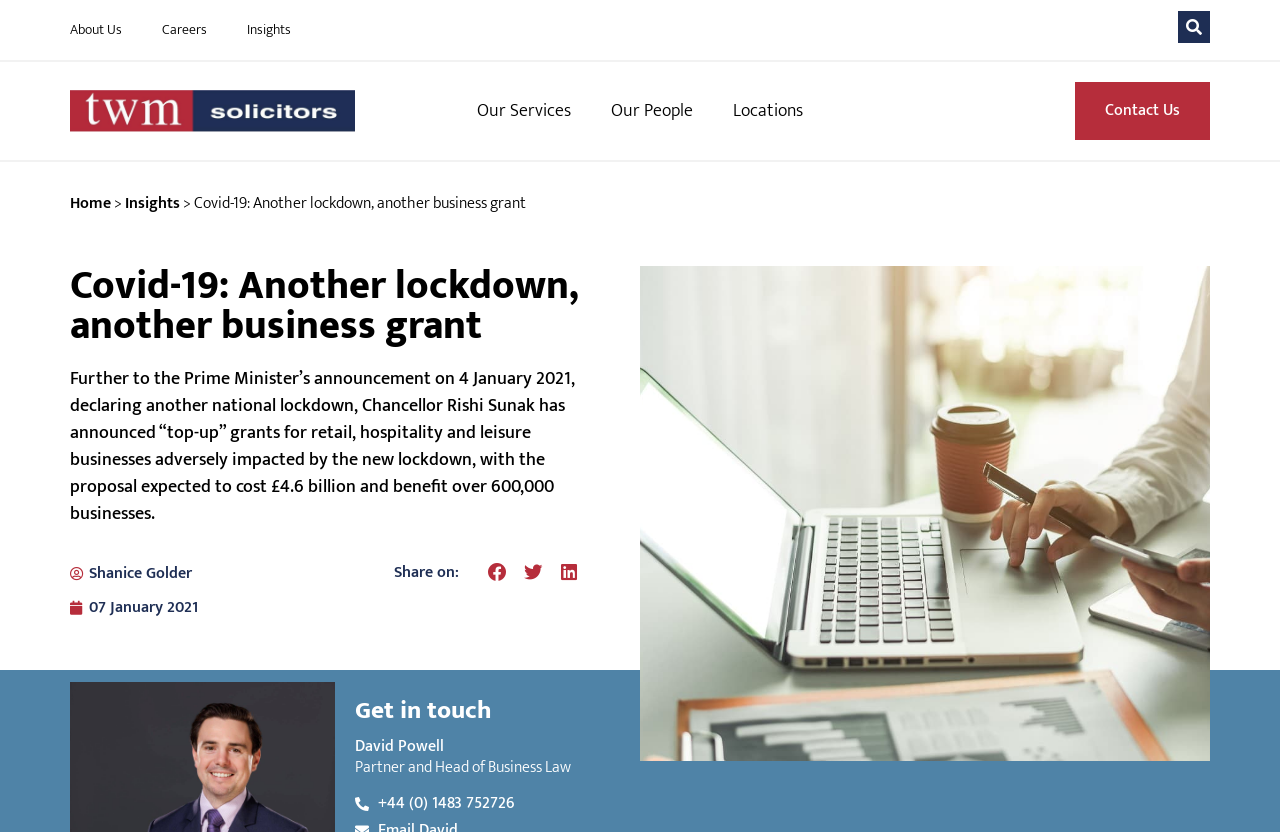Bounding box coordinates are specified in the format (top-left x, top-left y, bottom-right x, bottom-right y). All values are floating point numbers bounded between 0 and 1. Please provide the bounding box coordinate of the region this sentence describes: Locations

[0.557, 0.099, 0.643, 0.168]